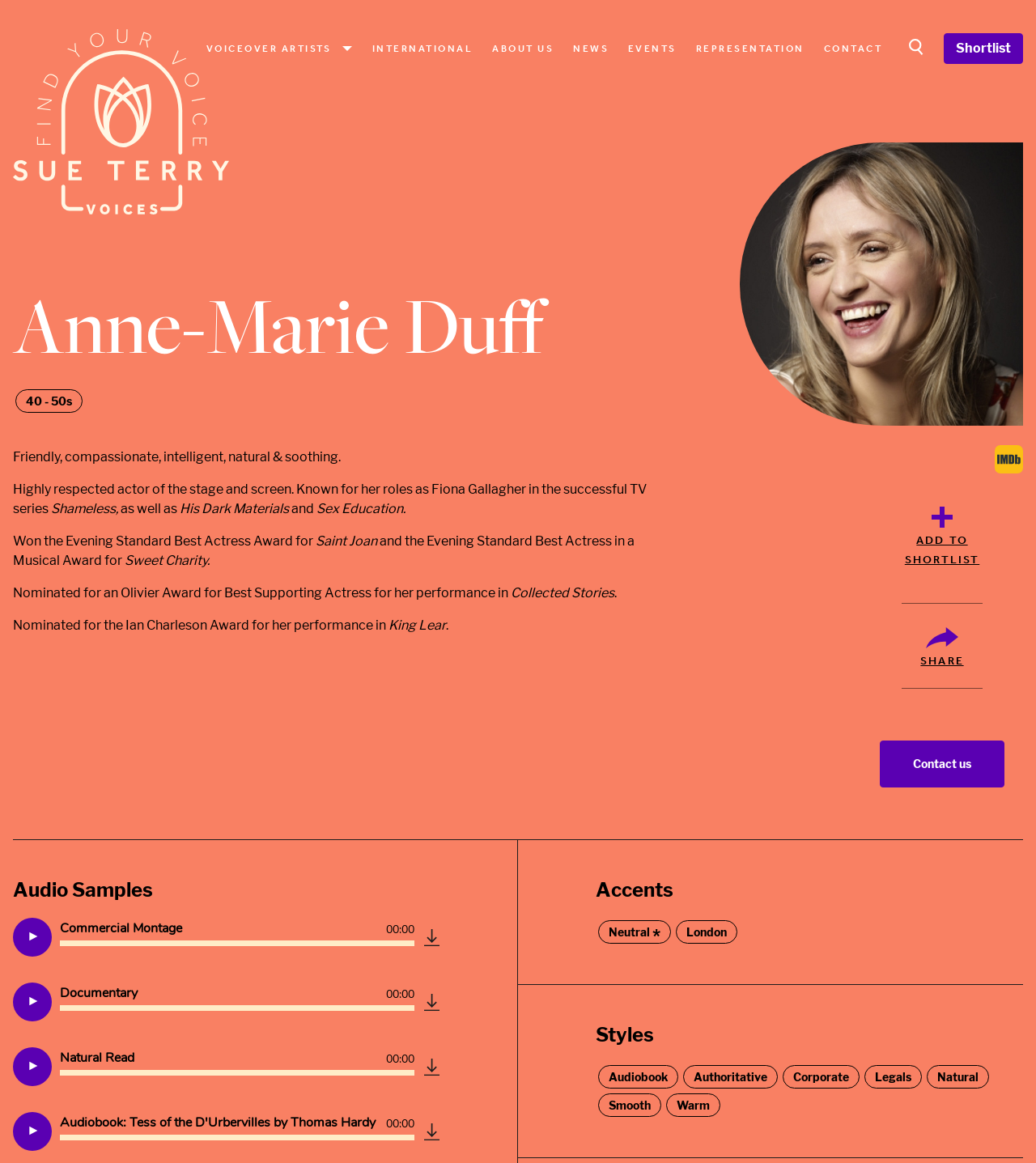Answer the following in one word or a short phrase: 
What awards has Anne-Marie Duff won?

Evening Standard Best Actress Award